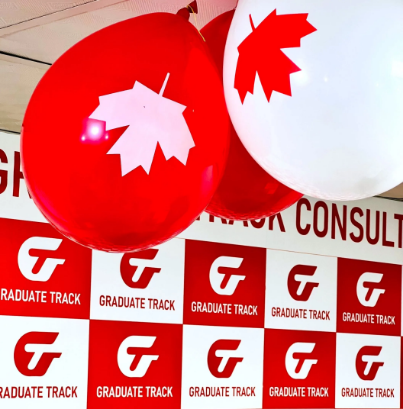Describe the image with as much detail as possible.

The image features colorful balloons in red and white, adorned with maple leaf designs, symbolizing a connection to Canada. The backdrop showcases the branding of Graduate Track Consultancy, consisting of repeated red and white squares, each prominently displaying the agency’s logo. This visual setting suggests a festive or promotional event, emphasizing Graduate Track's focus on helping Bangladeshi students pursue higher education abroad, particularly in Canadian institutions. The warm color scheme and celebratory atmosphere reflect the agency's commitment to supporting students in achieving their academic aspirations.